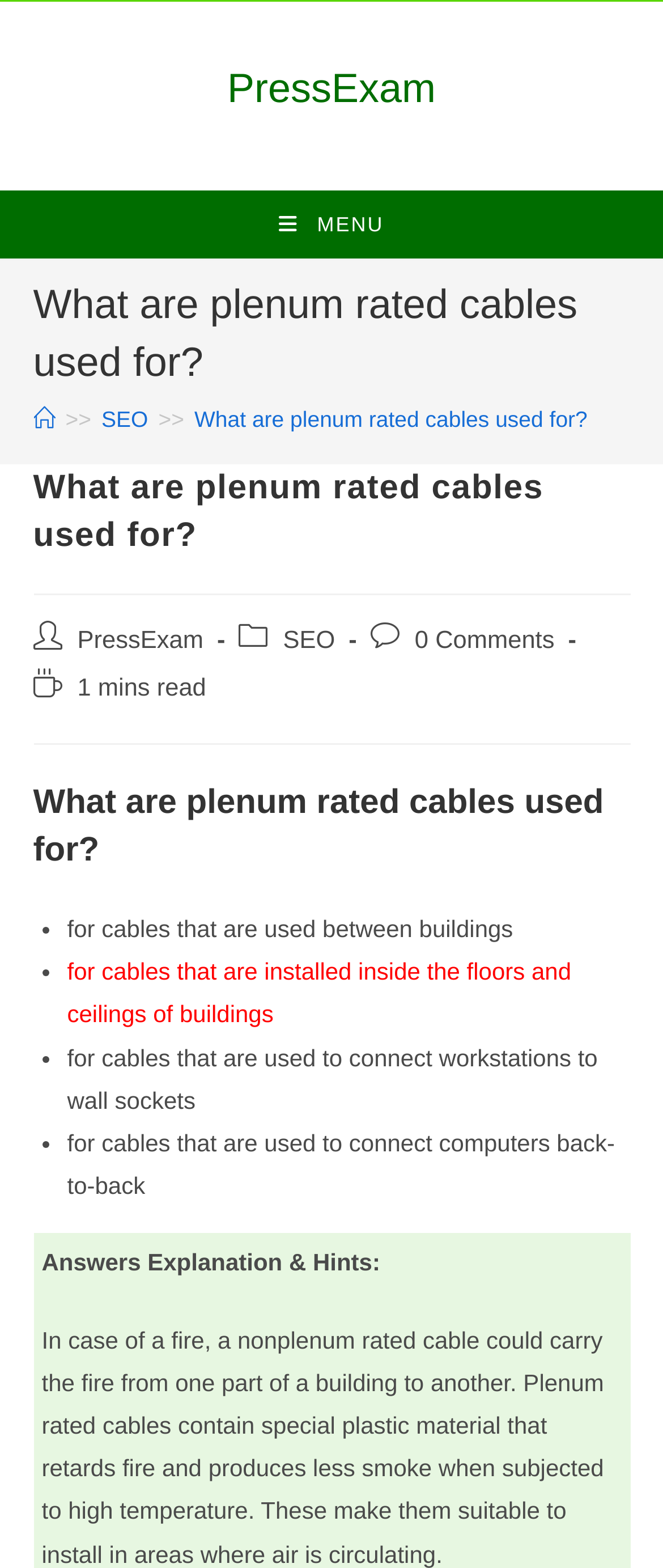What is the reading time of this post?
Please look at the screenshot and answer in one word or a short phrase.

1 mins read